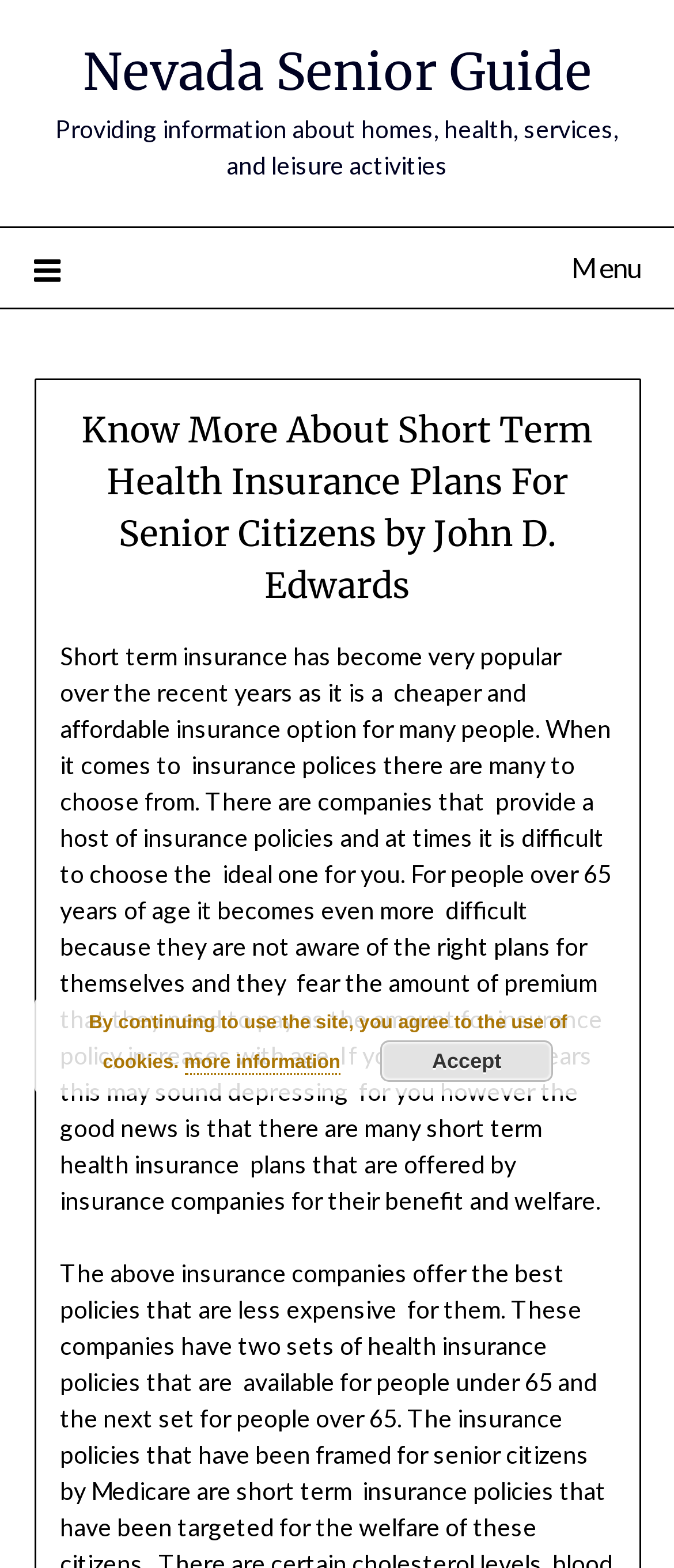What is the topic of the article?
Use the information from the image to give a detailed answer to the question.

The topic of the article is clearly stated in the heading of the webpage, which is 'Know More About Short Term Health Insurance Plans For Senior Citizens by John D. Edwards'. The article discusses the importance of short term health insurance plans for senior citizens.